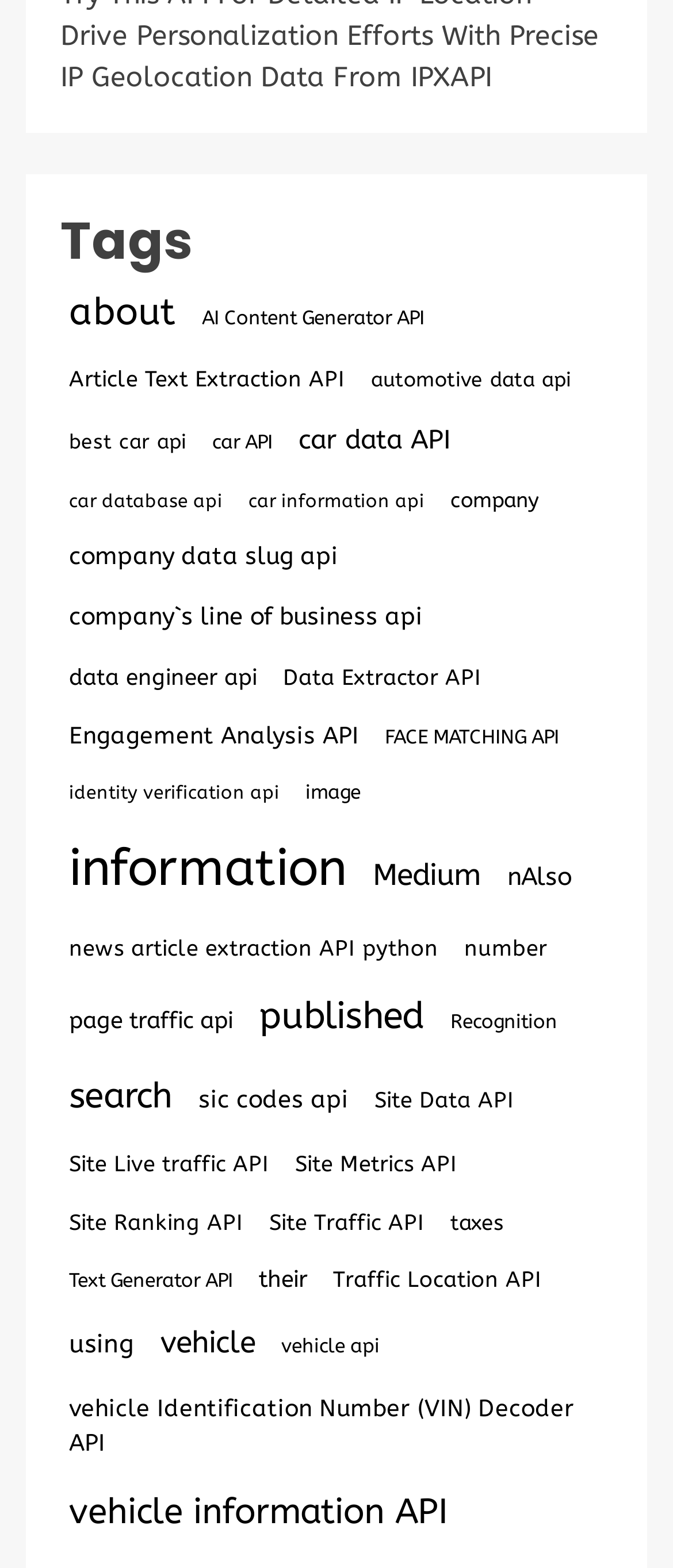Identify the bounding box coordinates of the clickable region to carry out the given instruction: "Discover car data API".

[0.431, 0.263, 0.682, 0.299]